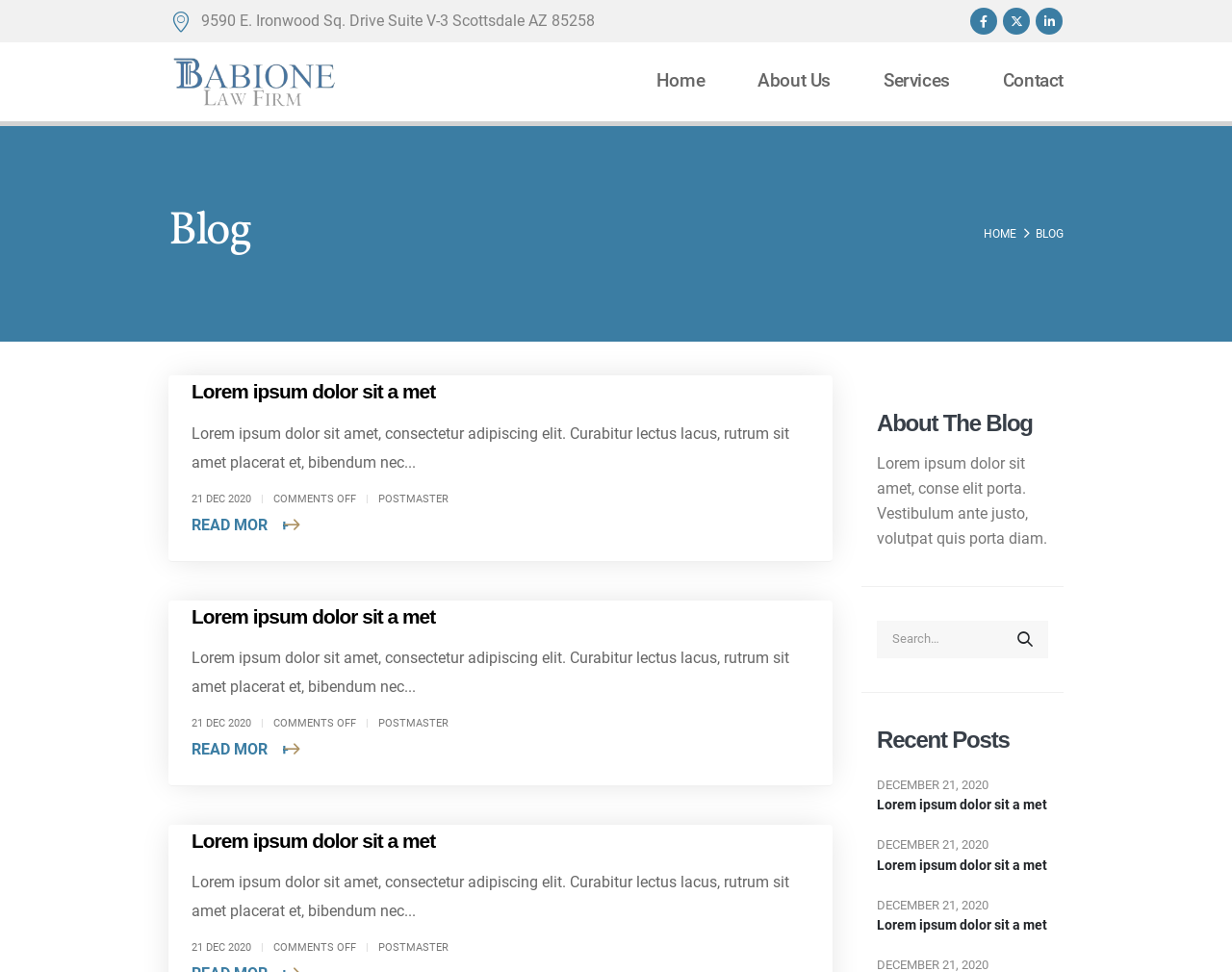Can you find the bounding box coordinates of the area I should click to execute the following instruction: "Click the Home link"?

[0.533, 0.074, 0.572, 0.094]